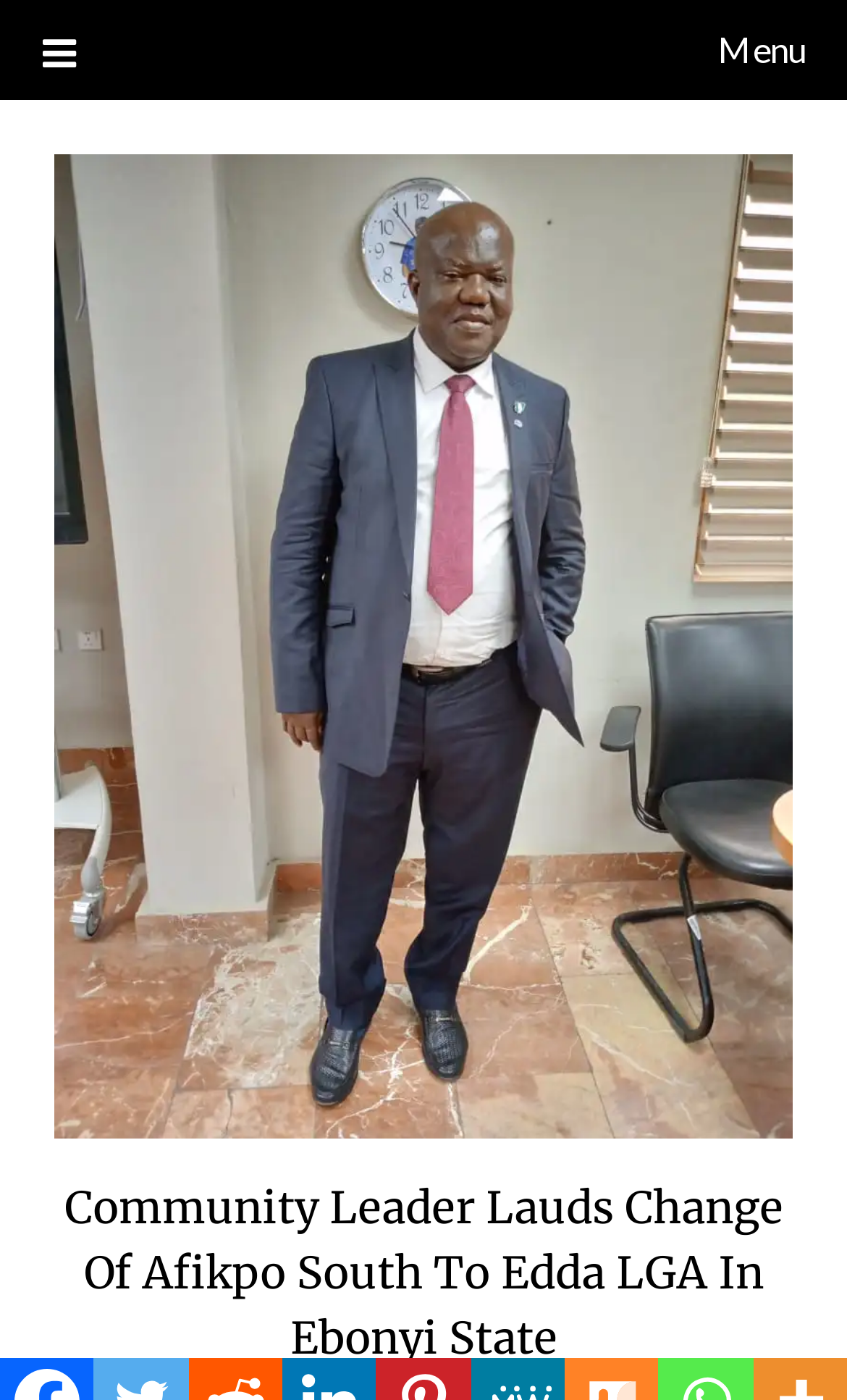Identify and provide the bounding box coordinates of the UI element described: "alt="PanafricReporter"". The coordinates should be formatted as [left, top, right, bottom], with each number being a float between 0 and 1.

[0.051, 0.031, 0.949, 0.13]